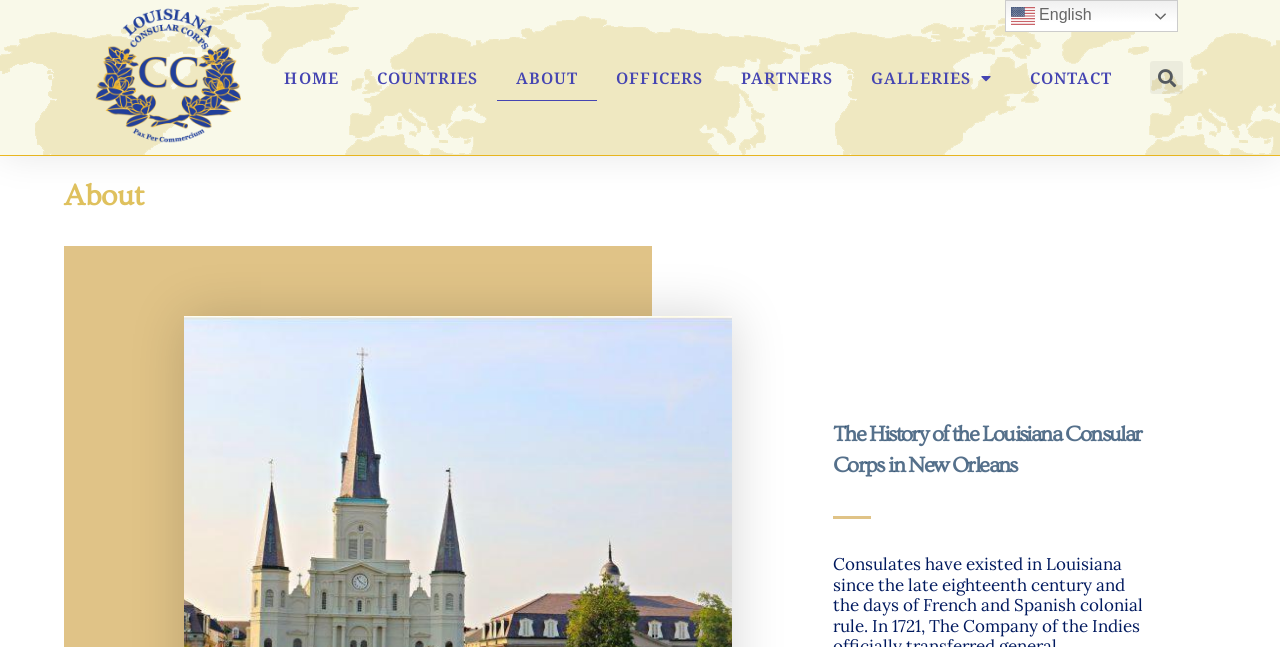Answer the question using only a single word or phrase: 
What is the name of the current page?

About